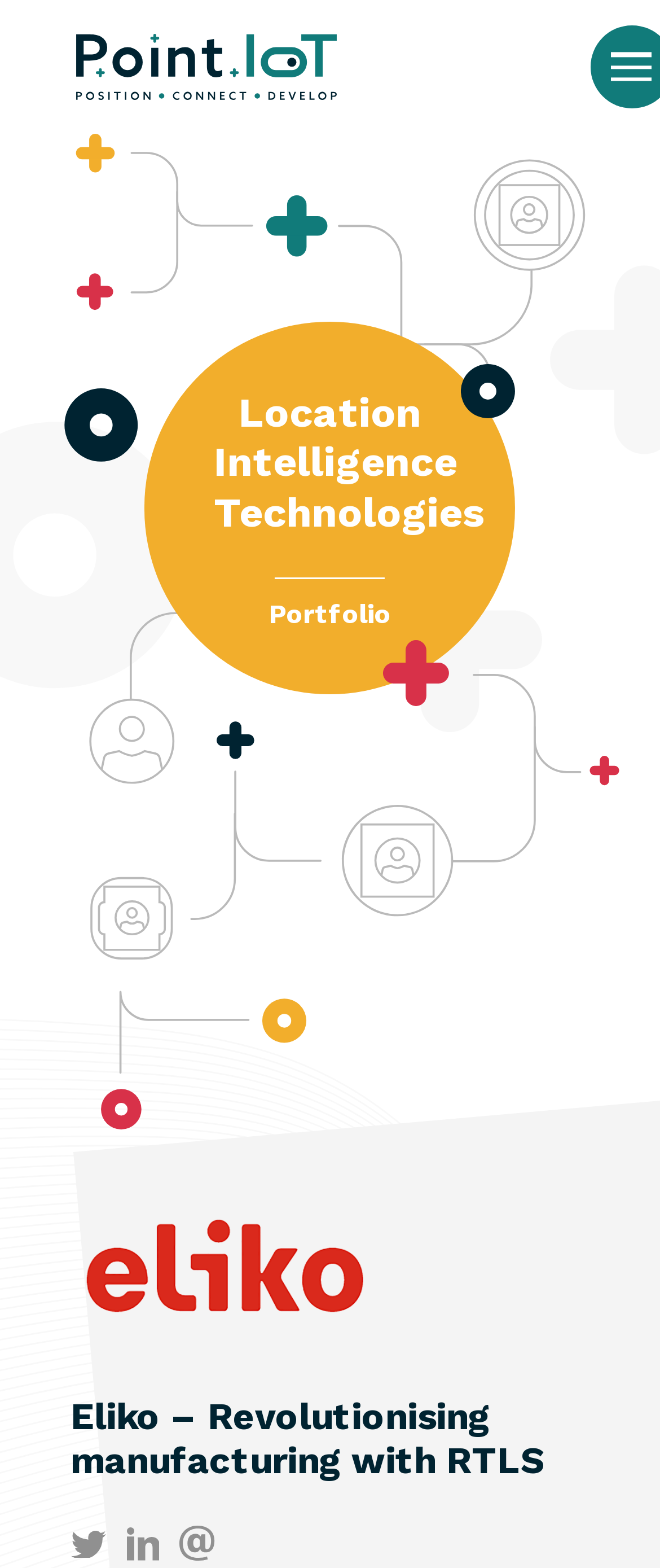How many social media links are at the bottom?
Answer with a single word or short phrase according to what you see in the image.

3